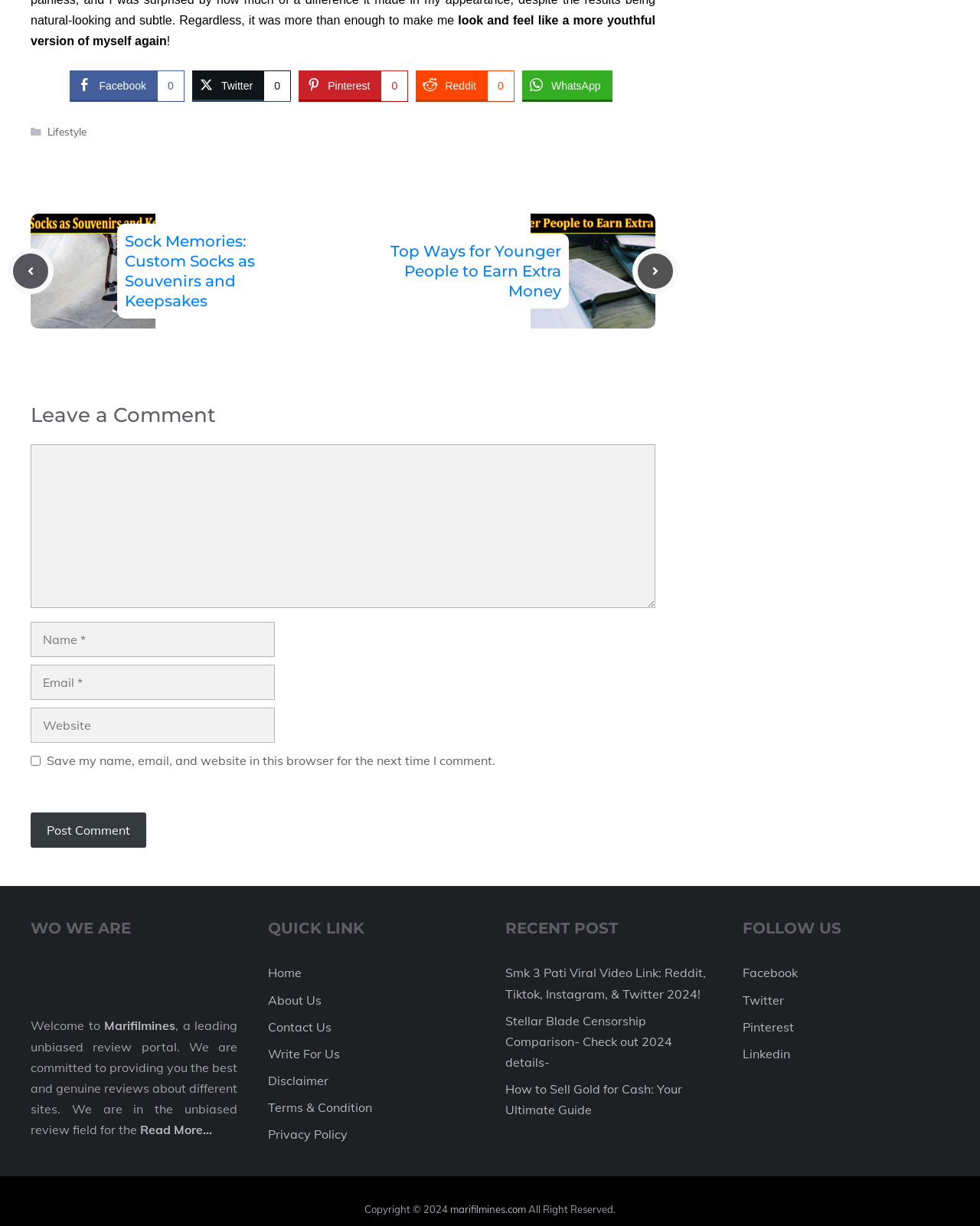Determine the bounding box coordinates of the area to click in order to meet this instruction: "Follow on Twitter".

[0.758, 0.809, 0.8, 0.822]